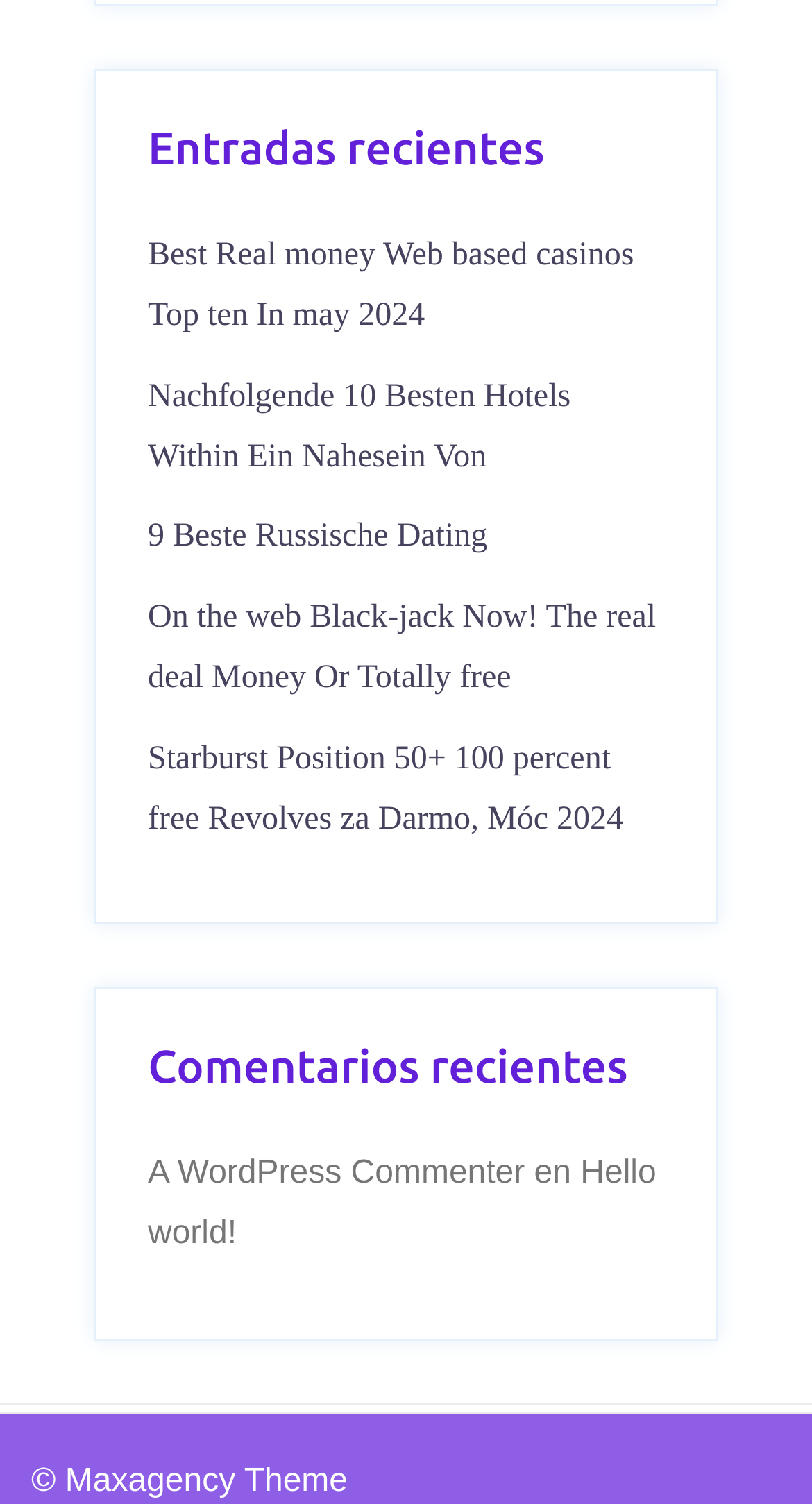Predict the bounding box of the UI element based on this description: "9 Beste Russische Dating".

[0.182, 0.345, 0.6, 0.369]